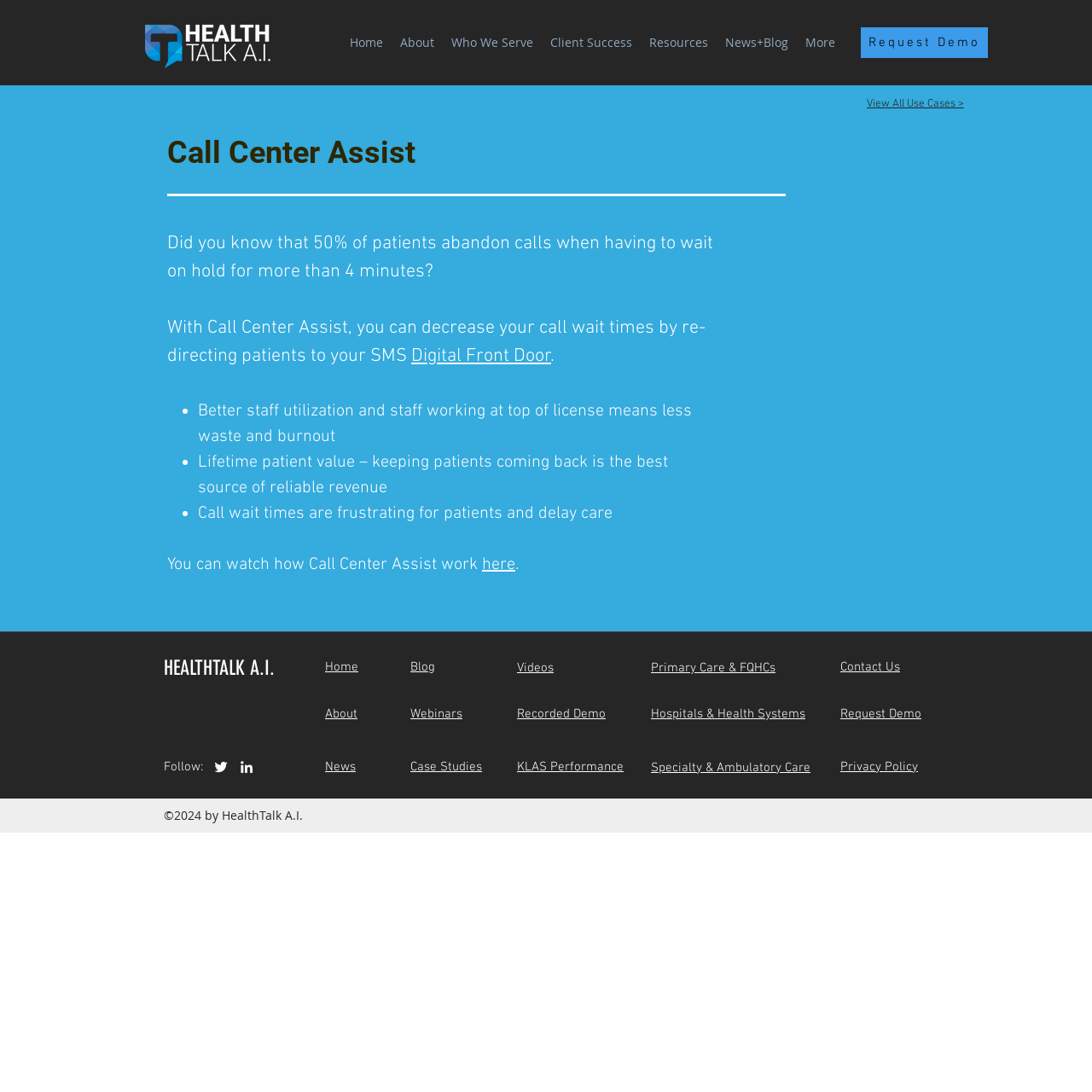Summarize the contents and layout of the webpage in detail.

The webpage is about Call Center Assist, a product that helps decrease call wait times by redirecting patients to an SMS Digital Front Door. At the top left corner, there is a Healthtalk logo. Below the logo, there is a navigation menu with links to different sections of the website, including Home, About, Who We Serve, Client Success, Resources, News+Blog, and More.

On the right side of the navigation menu, there is a call-to-action button "Request Demo". The main content of the webpage is divided into two sections. The top section has a heading "Call Center Assist" and a brief description of the product, stating that it can decrease call wait times by redirecting patients to an SMS Digital Front Door. Below the description, there are three bullet points highlighting the benefits of using Call Center Assist, including better staff utilization, increased lifetime patient value, and reduced call wait times.

Below the bullet points, there is a link to watch a demo of how Call Center Assist works. The bottom section of the main content has a heading "HEALTHTALK A.I." and a social media bar with links to Twitter and LinkedIn. Below the social media bar, there are links to different sections of the website, including Home, About, News, Blog, Webinars, Case Studies, Videos, Recorded Demo, KLAS Performance, and Contact Us.

At the very bottom of the webpage, there is a copyright notice "©2024 by HealthTalk A.I." and links to Privacy Policy and other resources.